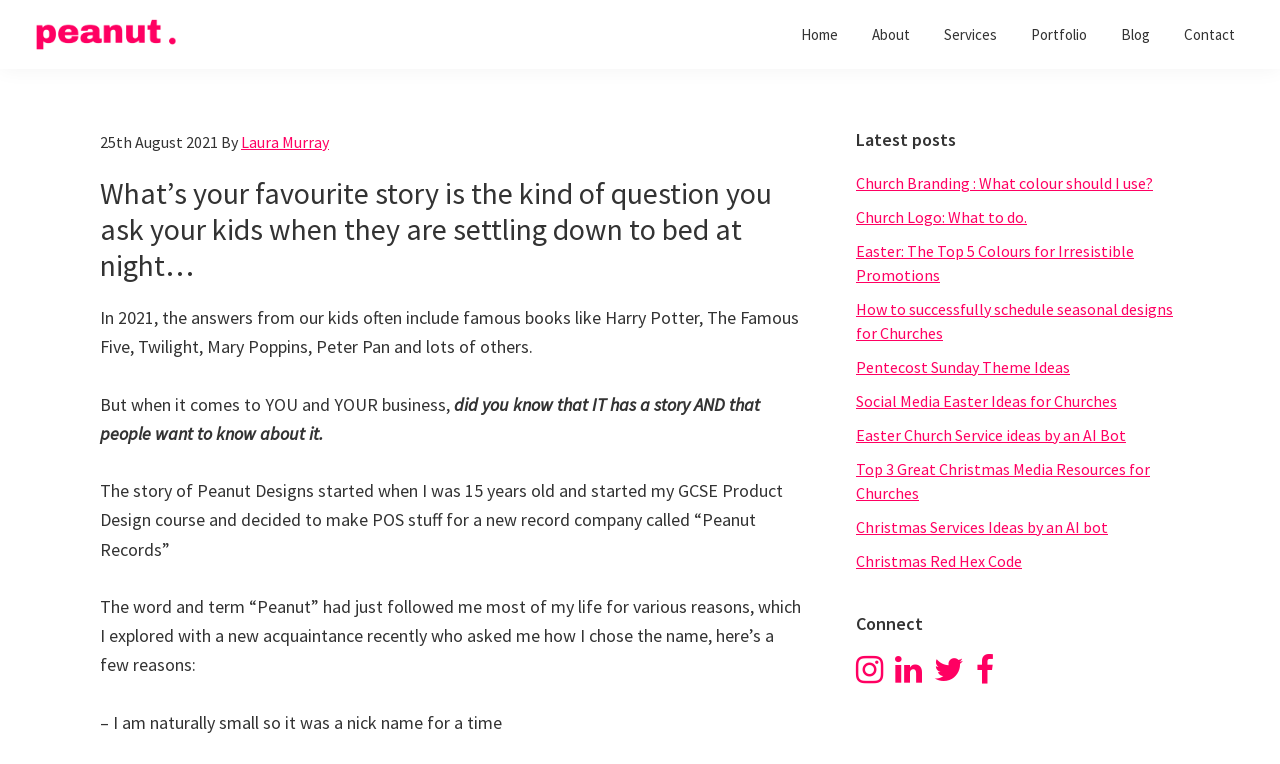What is the topic of the latest blog posts? Based on the screenshot, please respond with a single word or phrase.

Church branding and design